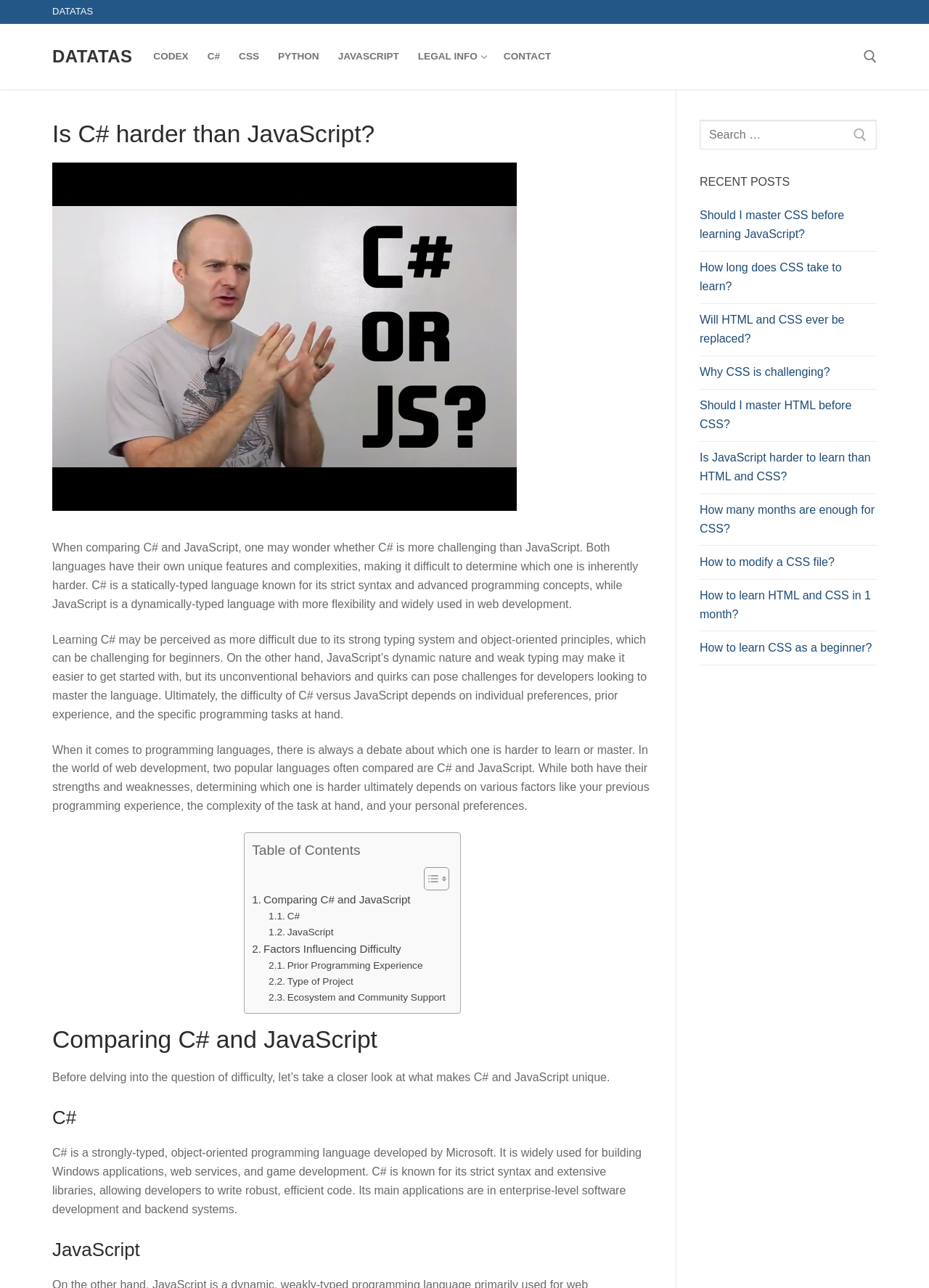Identify the bounding box coordinates of the region that needs to be clicked to carry out this instruction: "Read the recent post about JavaScript". Provide these coordinates as four float numbers ranging from 0 to 1, i.e., [left, top, right, bottom].

[0.753, 0.348, 0.944, 0.383]